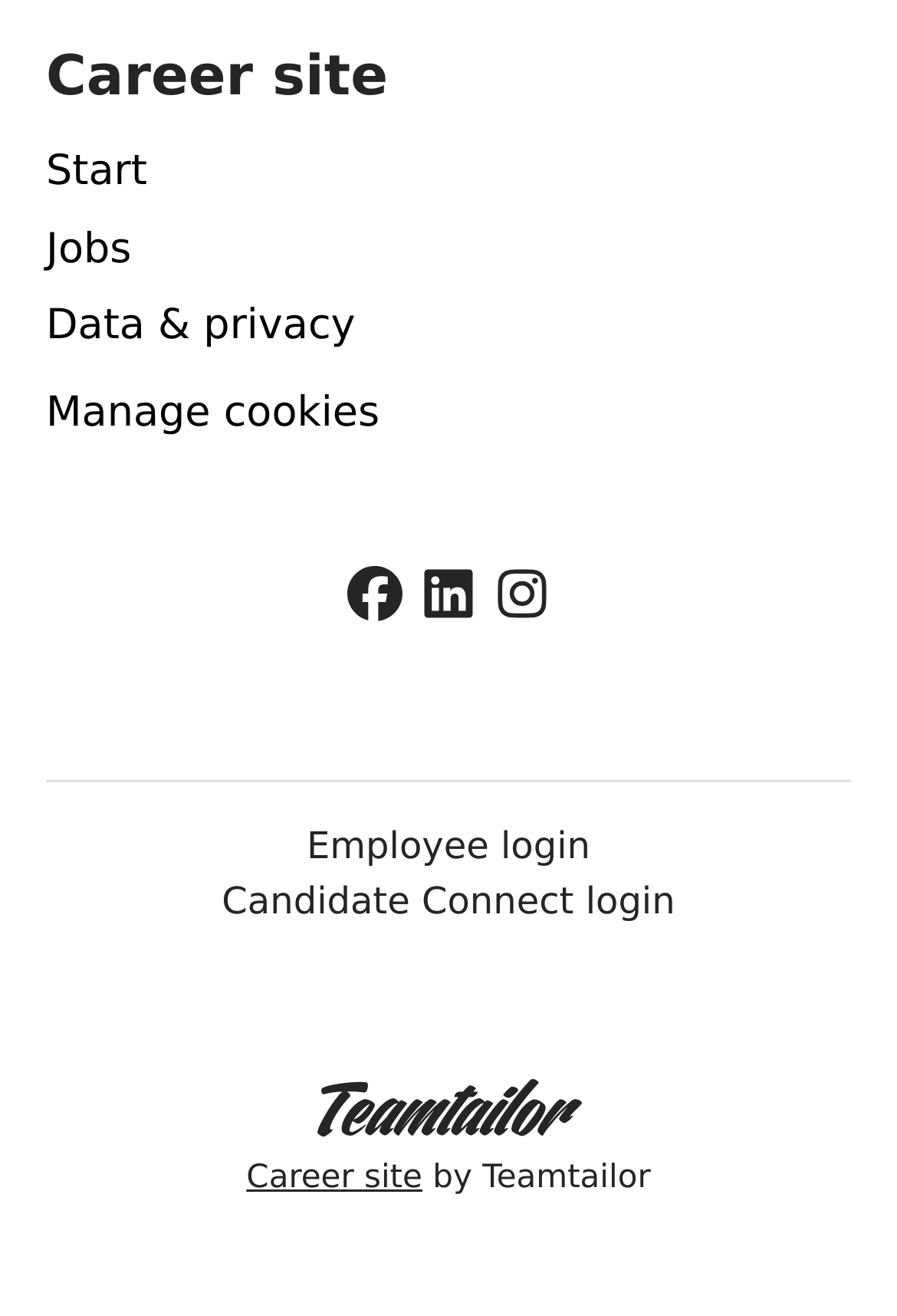Bounding box coordinates are specified in the format (top-left x, top-left y, bottom-right x, bottom-right y). All values are floating point numbers bounded between 0 and 1. Please provide the bounding box coordinate of the region this sentence describes: Career site by Teamtailor

[0.264, 0.813, 0.736, 0.921]